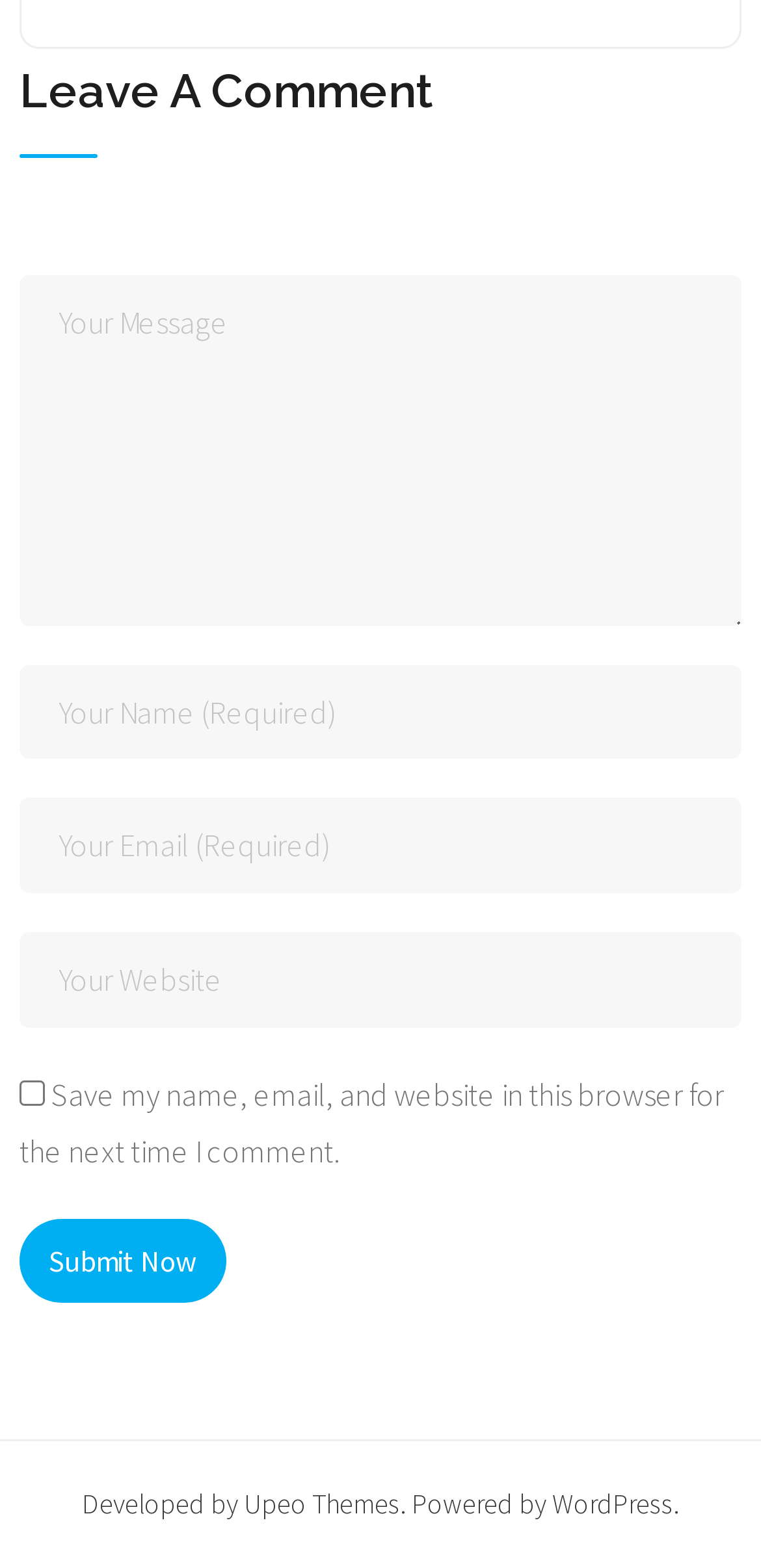Pinpoint the bounding box coordinates of the element that must be clicked to accomplish the following instruction: "Submit your comment". The coordinates should be in the format of four float numbers between 0 and 1, i.e., [left, top, right, bottom].

[0.026, 0.777, 0.297, 0.83]